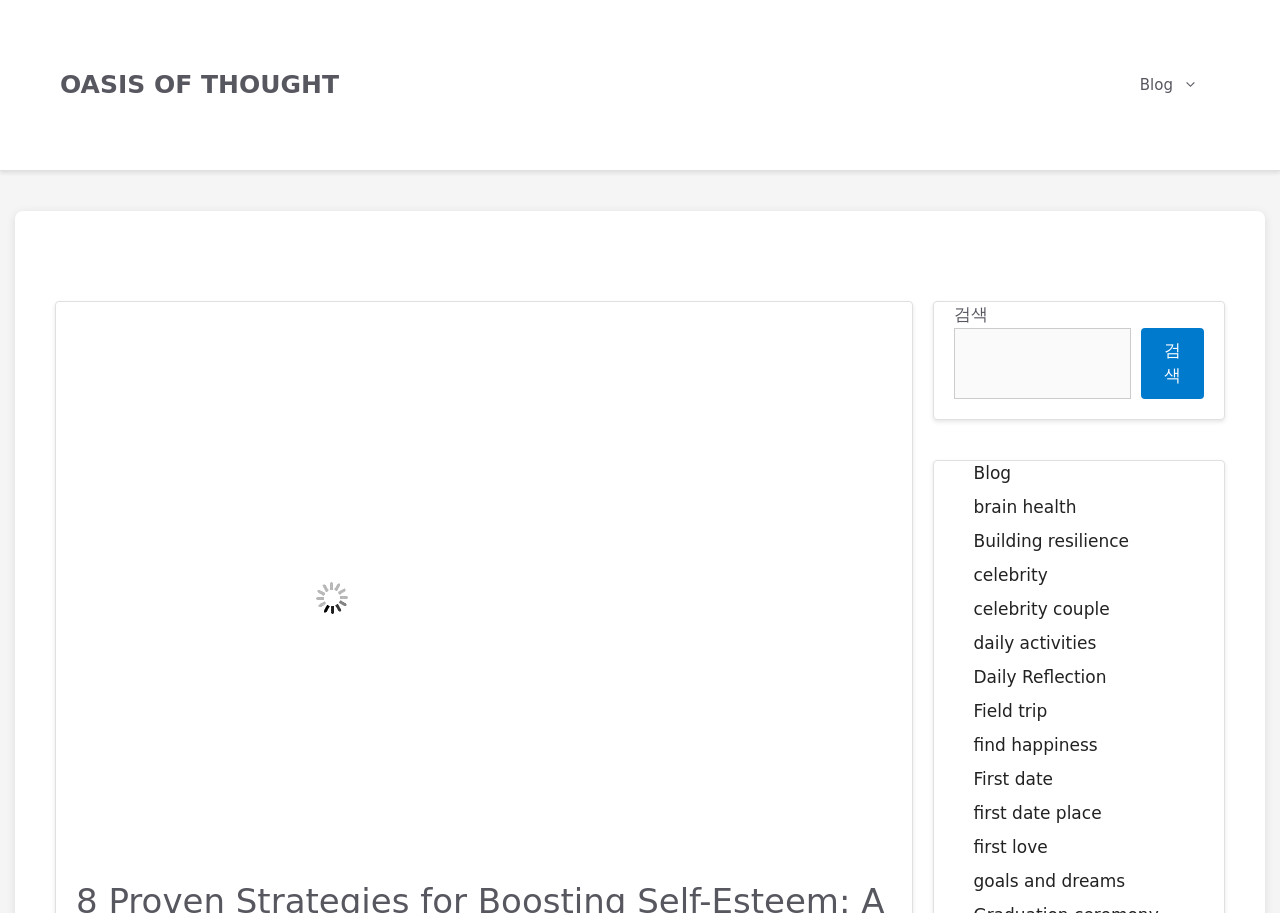Look at the image and give a detailed response to the following question: What is the name of the website?

I determined the name of the website by looking at the banner element at the top of the webpage, which contains the text 'OASIS OF THOUGHT'.